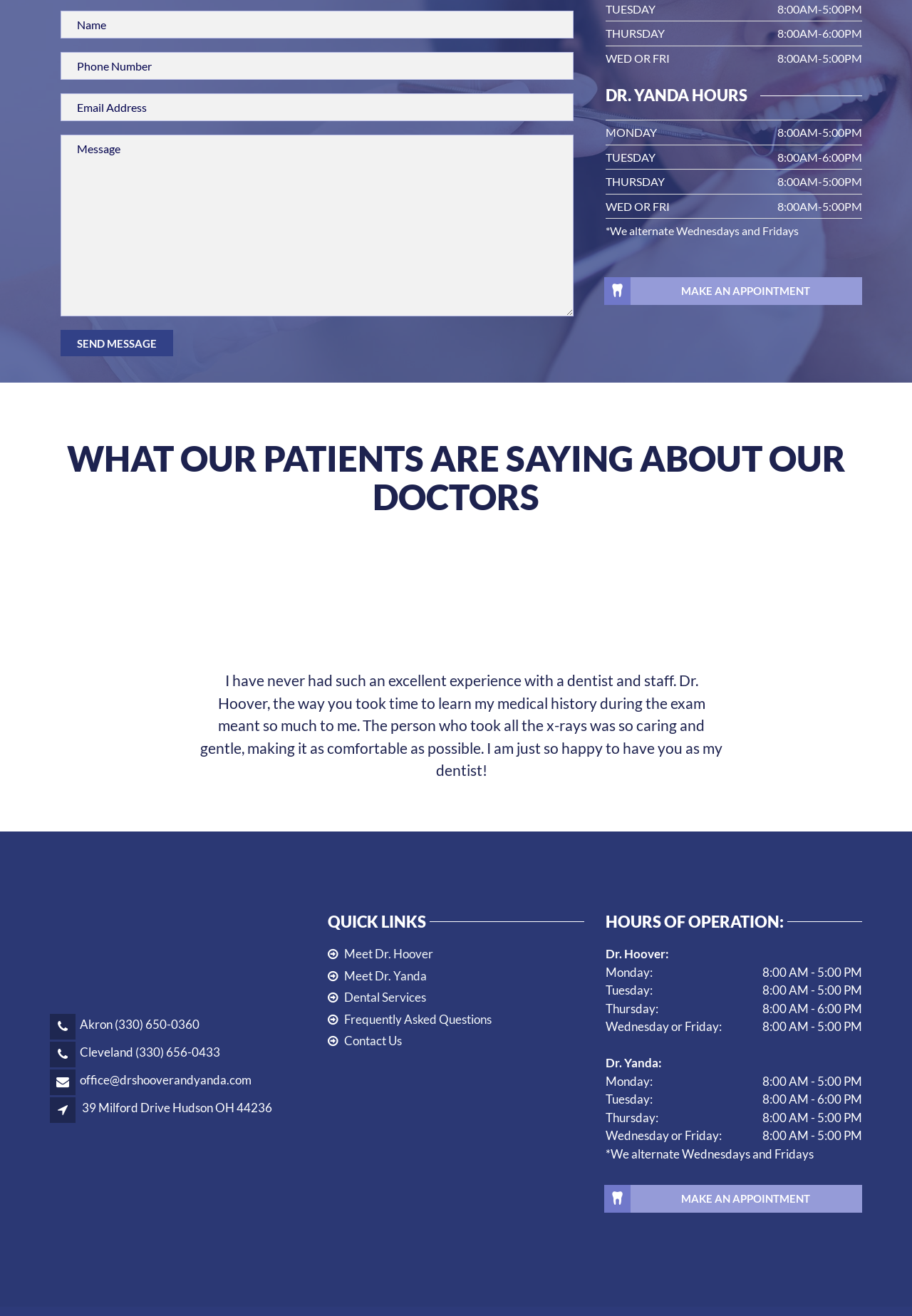Find the bounding box coordinates for the HTML element described in this sentence: "office@drshooverandyanda.com". Provide the coordinates as four float numbers between 0 and 1, in the format [left, top, right, bottom].

[0.088, 0.815, 0.276, 0.826]